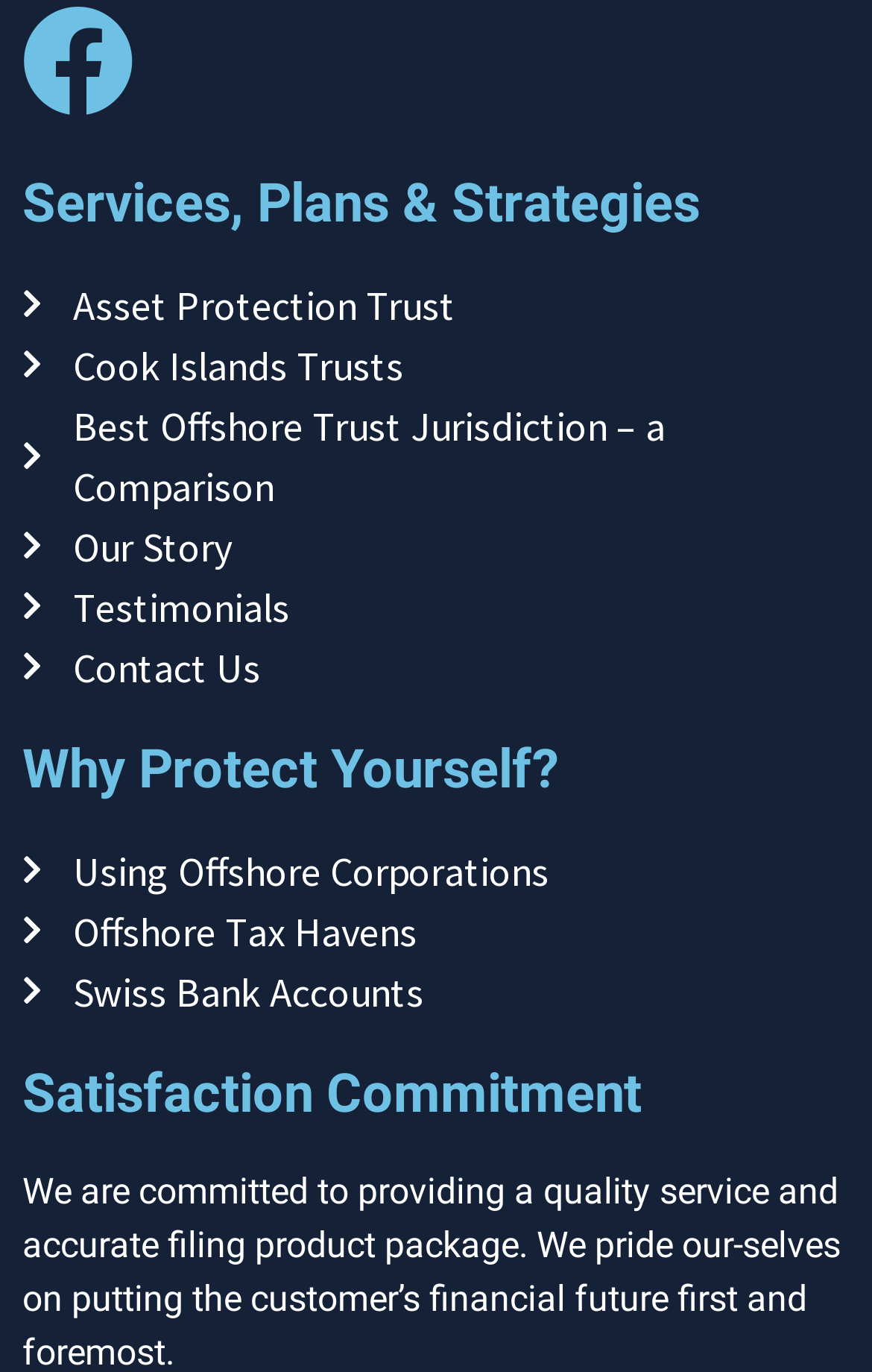Please specify the bounding box coordinates of the region to click in order to perform the following instruction: "Contact Us".

[0.026, 0.464, 0.974, 0.508]